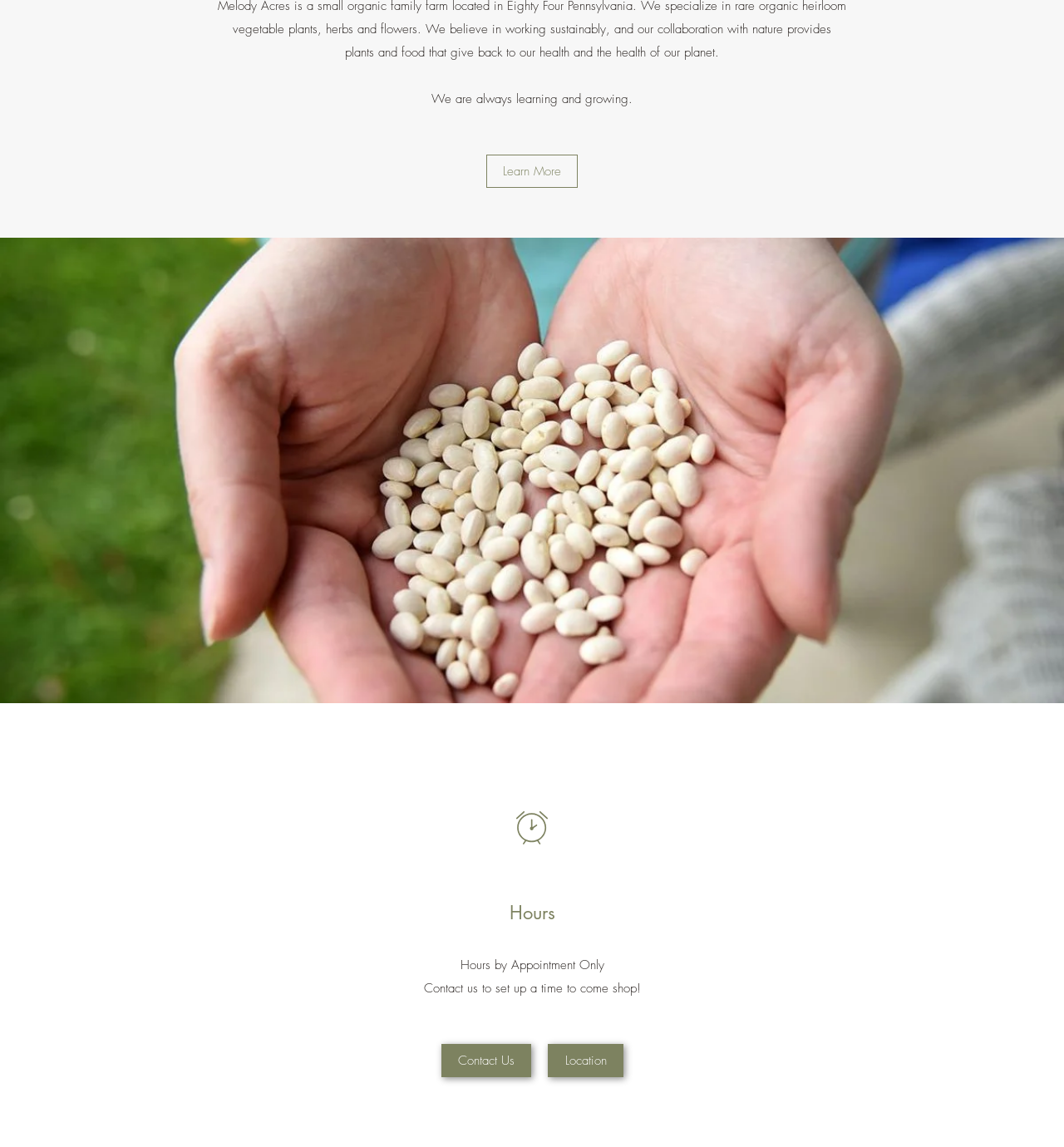Answer succinctly with a single word or phrase:
What is the purpose of the 'Contact Us' link?

To set up a time to come shop